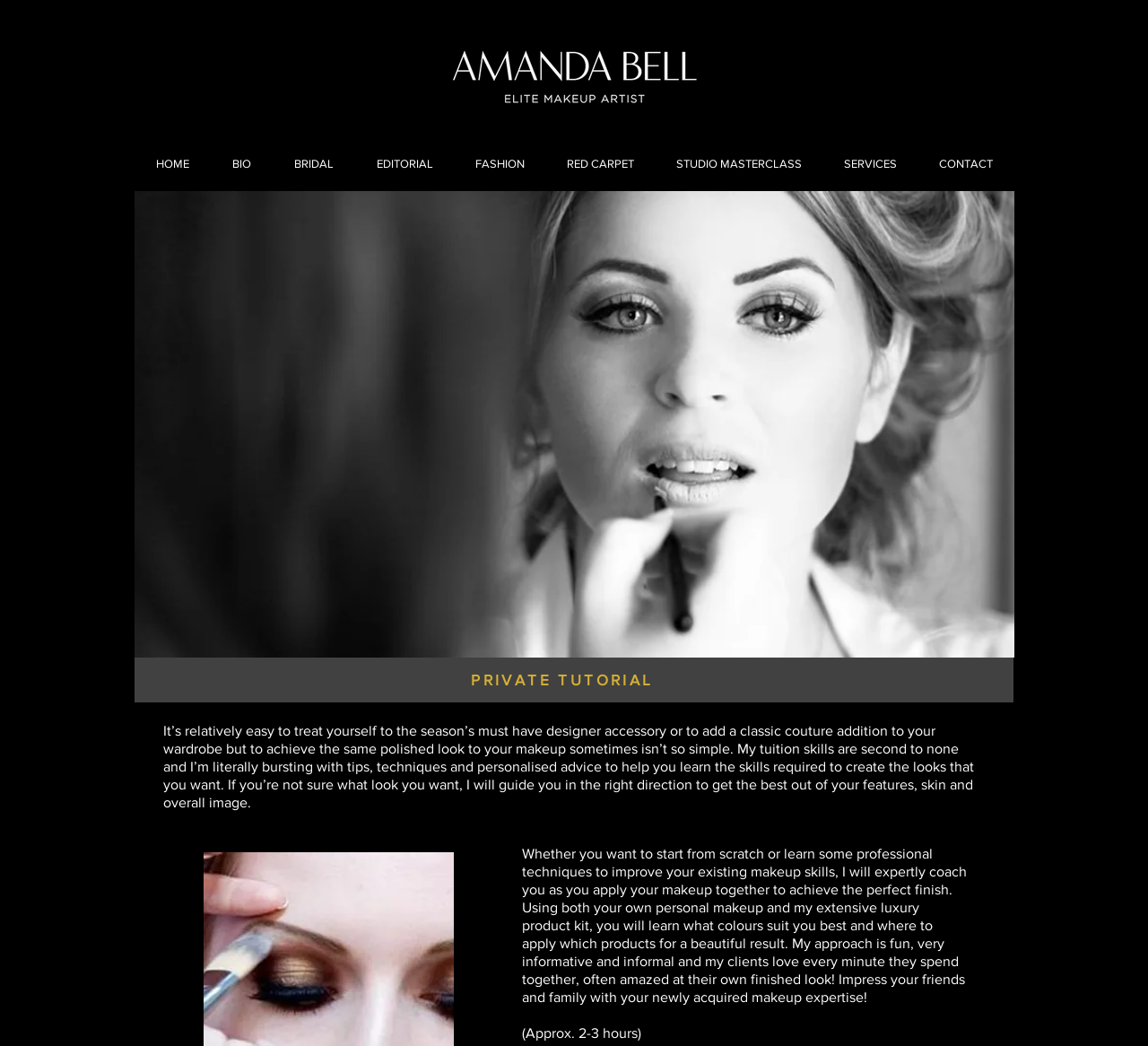Please identify the bounding box coordinates of the area that needs to be clicked to follow this instruction: "Click on SERVICES".

[0.716, 0.131, 0.799, 0.183]